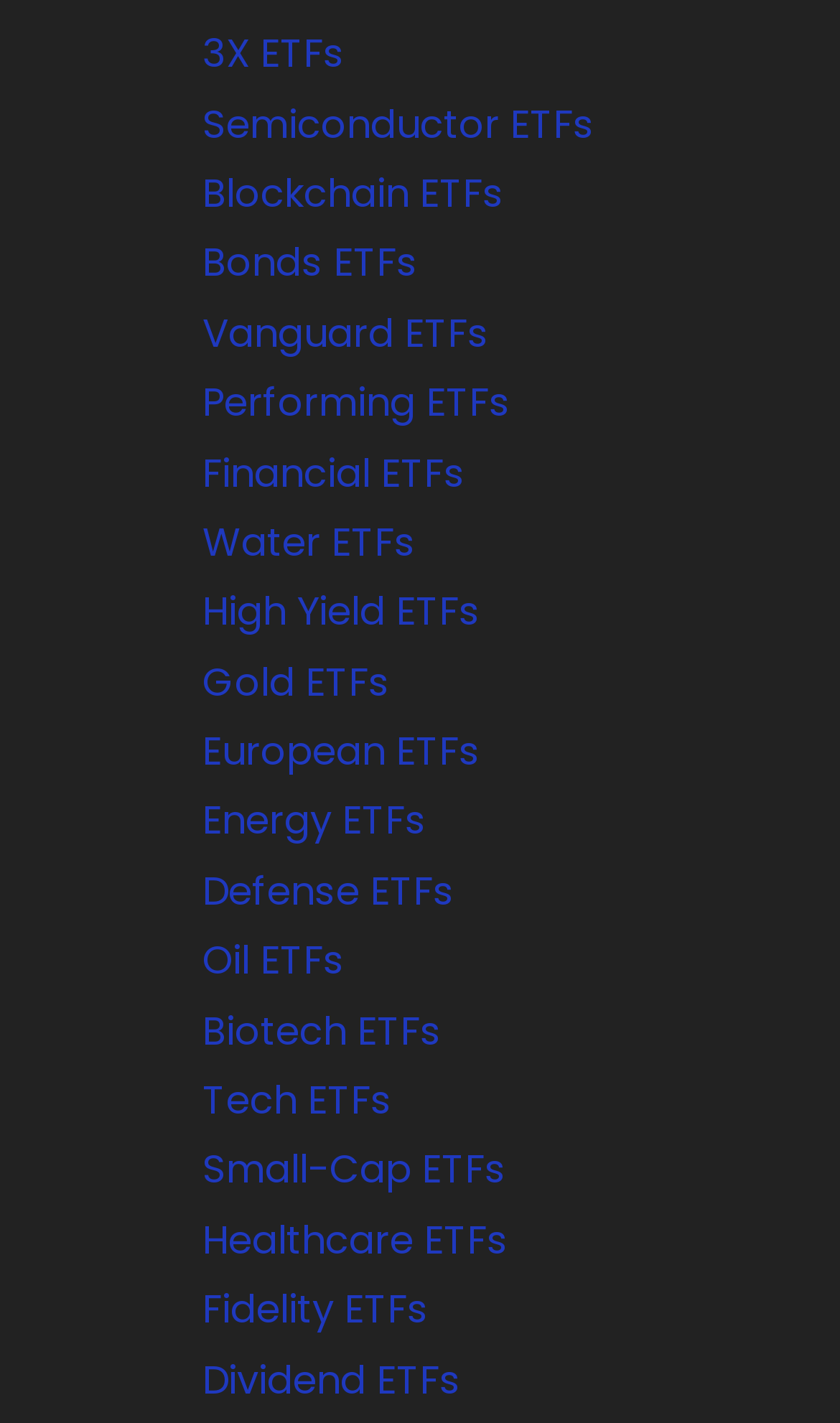Respond with a single word or phrase:
How many links are provided on this webpage?

20